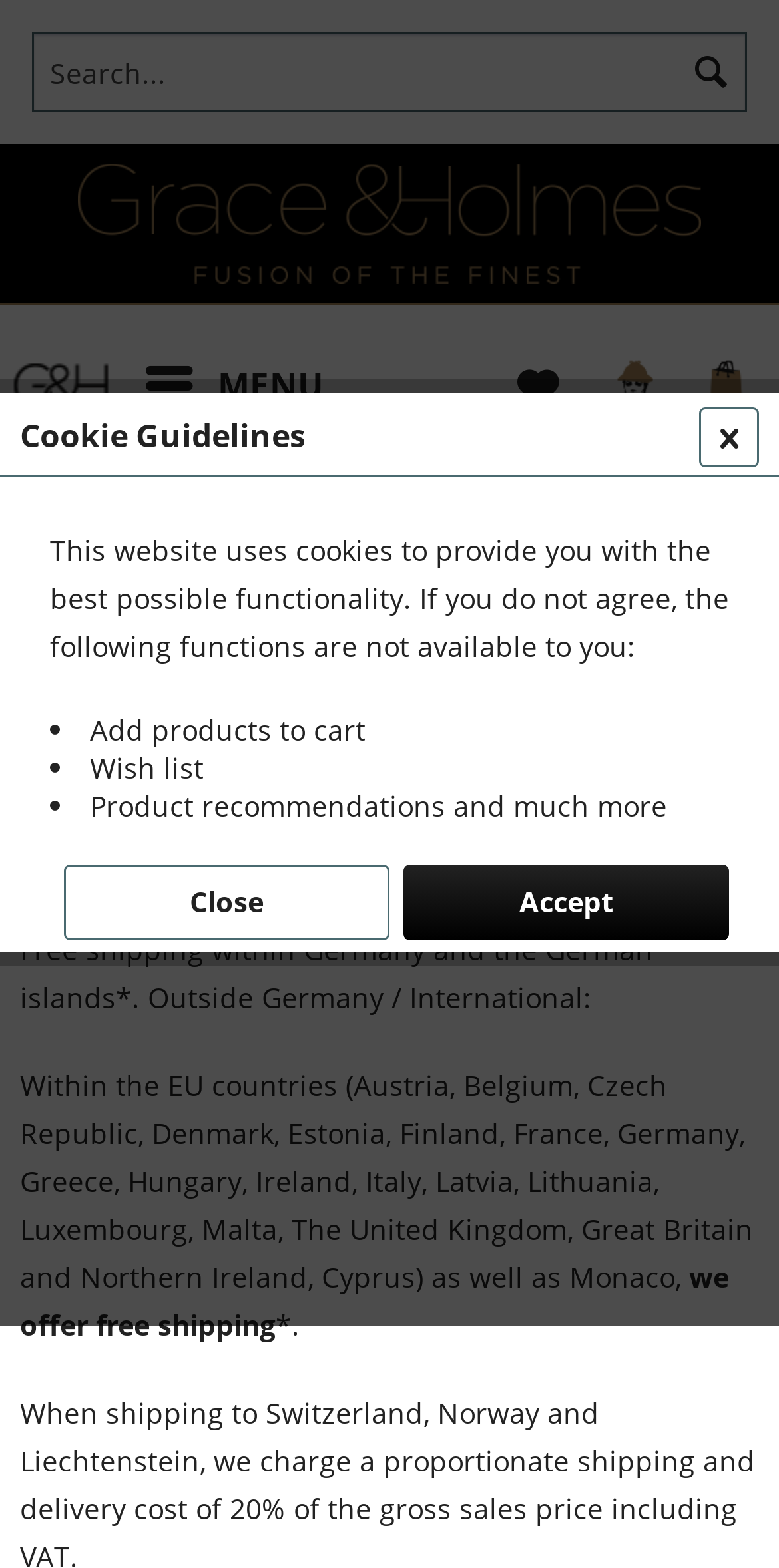Based on the element description Payment / Dispatch, identify the bounding box of the UI element in the given webpage screenshot. The coordinates should be in the format (top-left x, top-left y, bottom-right x, bottom-right y) and must be between 0 and 1.

[0.985, 0.256, 1.0, 0.312]